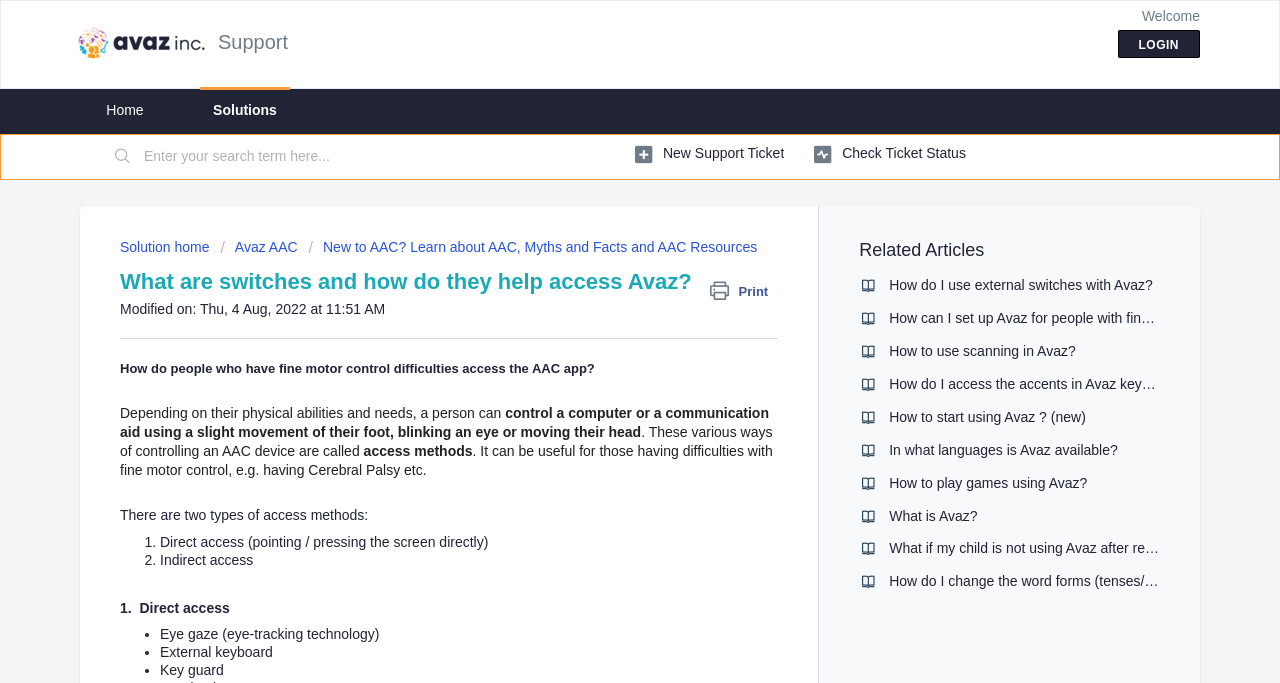How many related articles are listed on the webpage?
Please respond to the question thoroughly and include all relevant details.

The webpage has a section titled 'Related Articles' that lists six links to related articles, including 'How do I use external switches with Avaz?' and 'What is Avaz?'. This section is located near the bottom of the webpage.